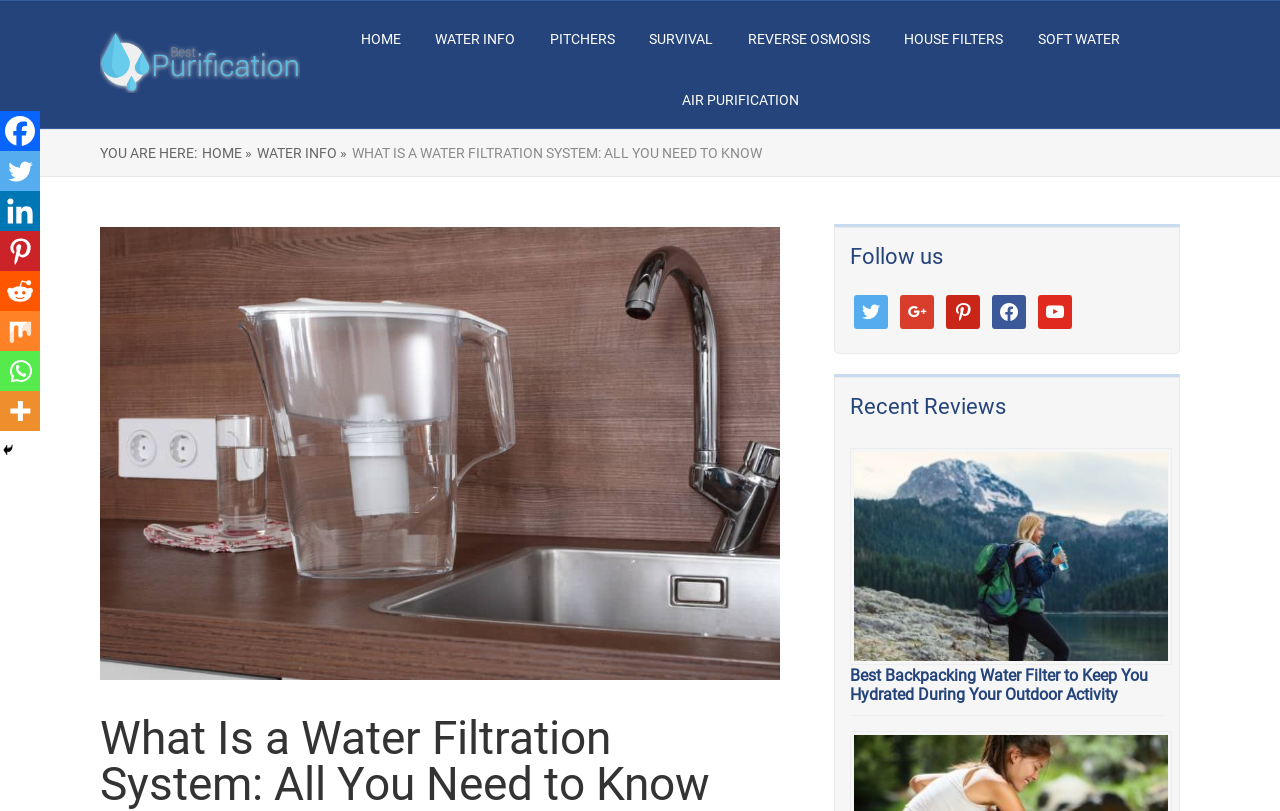Please locate the bounding box coordinates of the element that should be clicked to complete the given instruction: "Follow us on Twitter".

[0.668, 0.37, 0.694, 0.395]